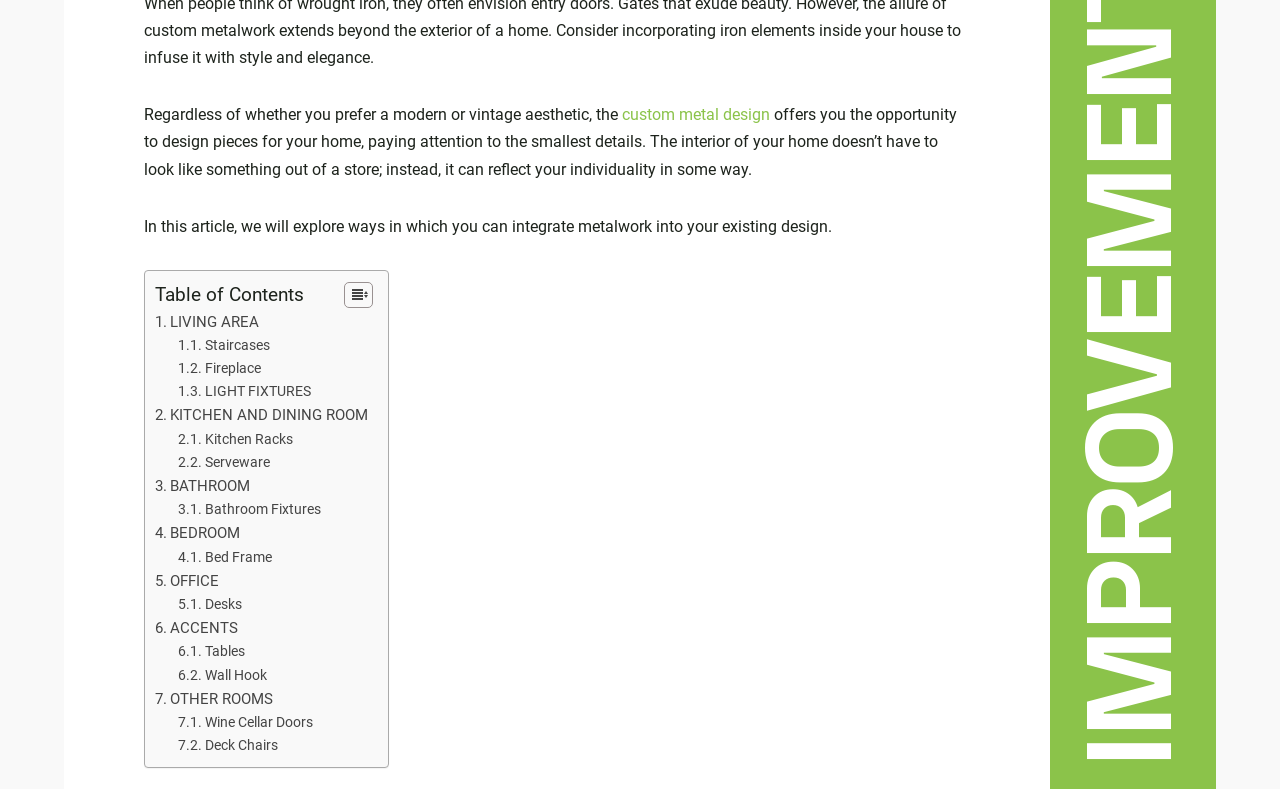How many links are there in the table of contents?
Please respond to the question with a detailed and informative answer.

There are 12 links in the table of contents, which are categorized by room type, such as living area, kitchen, bathroom, bedroom, office, and accents.